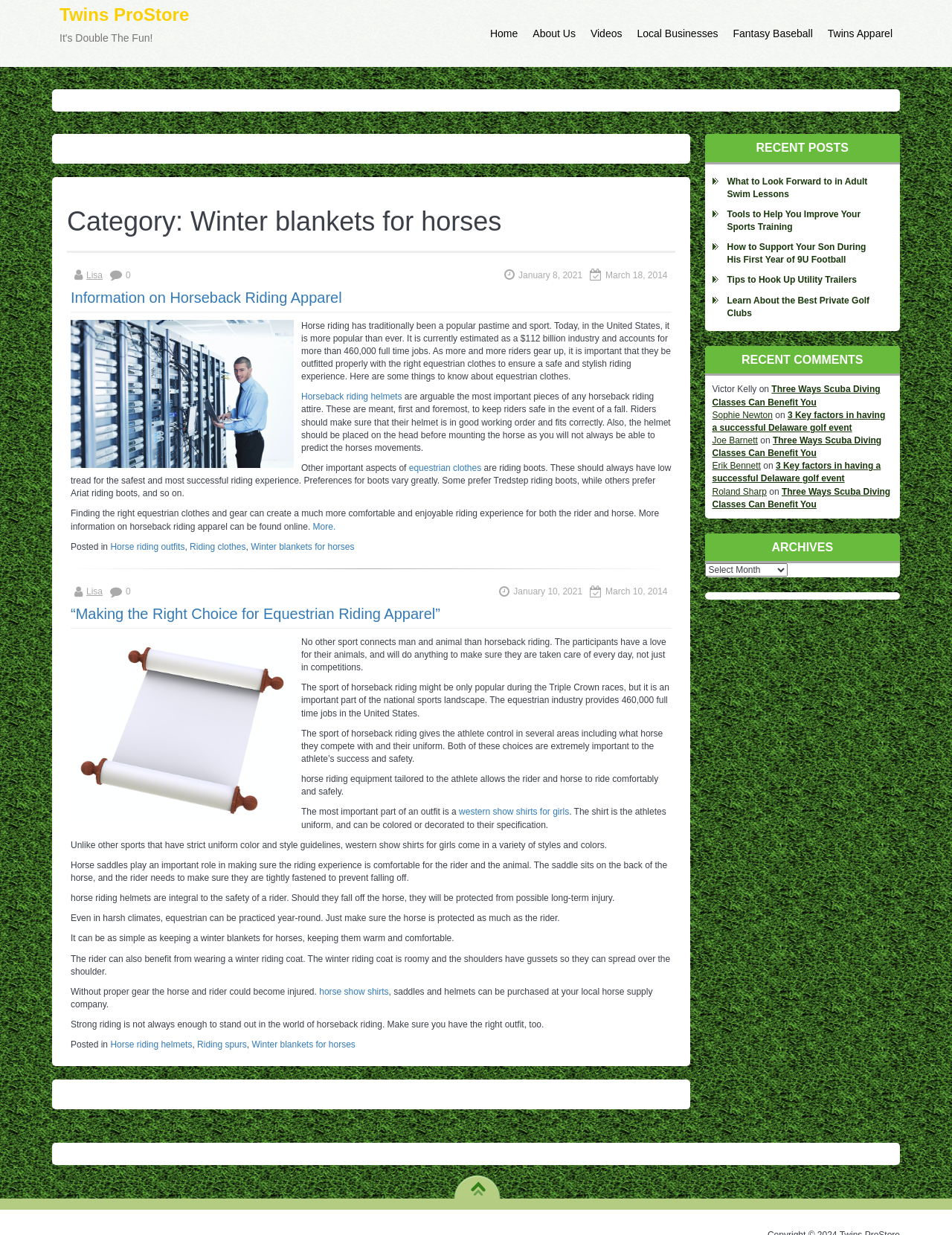Identify the bounding box coordinates of the clickable region necessary to fulfill the following instruction: "Click on 'Twins ProStore It's Double The Fun!' link". The bounding box coordinates should be four float numbers between 0 and 1, i.e., [left, top, right, bottom].

[0.055, 0.0, 0.206, 0.054]